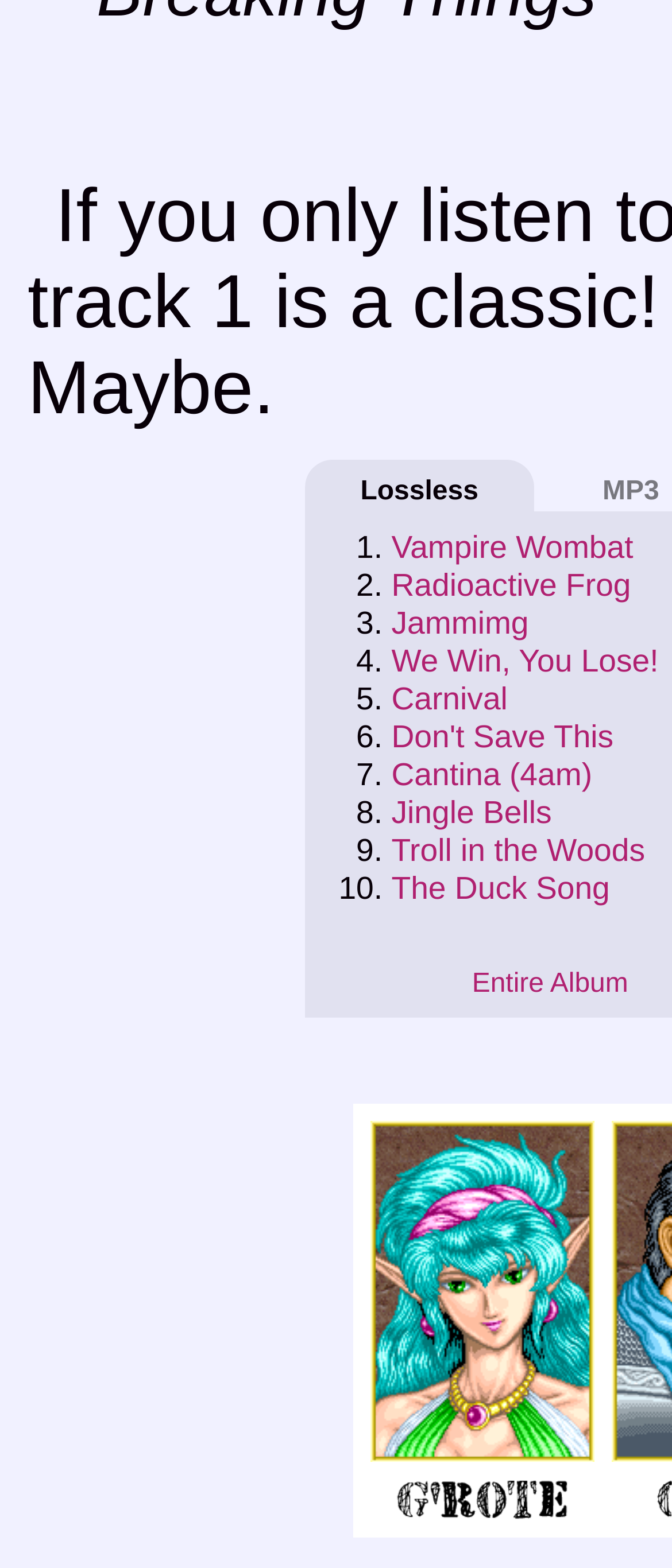Find the bounding box coordinates of the area to click in order to follow the instruction: "Open Entire Album".

[0.702, 0.618, 0.935, 0.636]